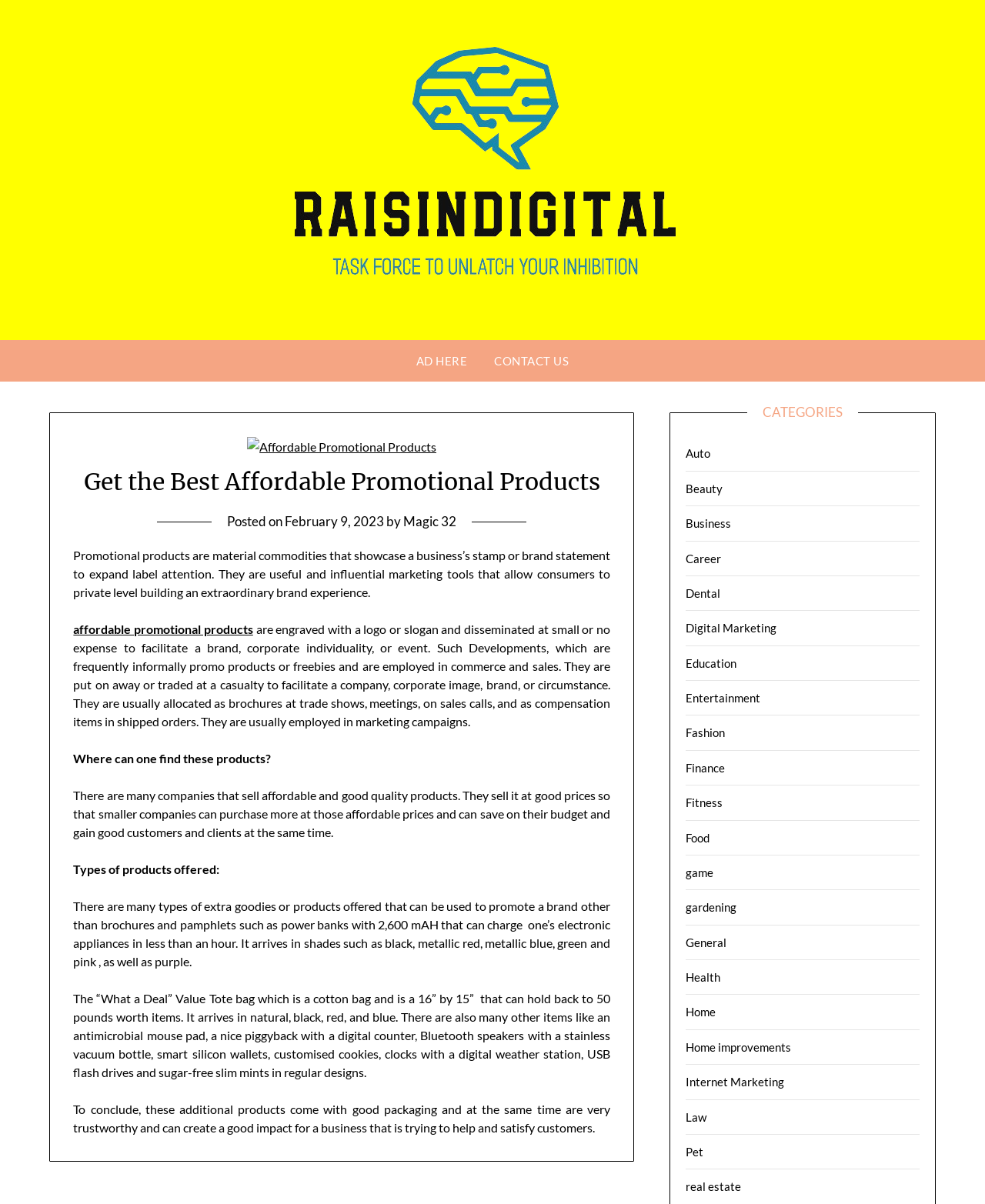Please determine and provide the text content of the webpage's heading.

Get the Best Affordable Promotional Products